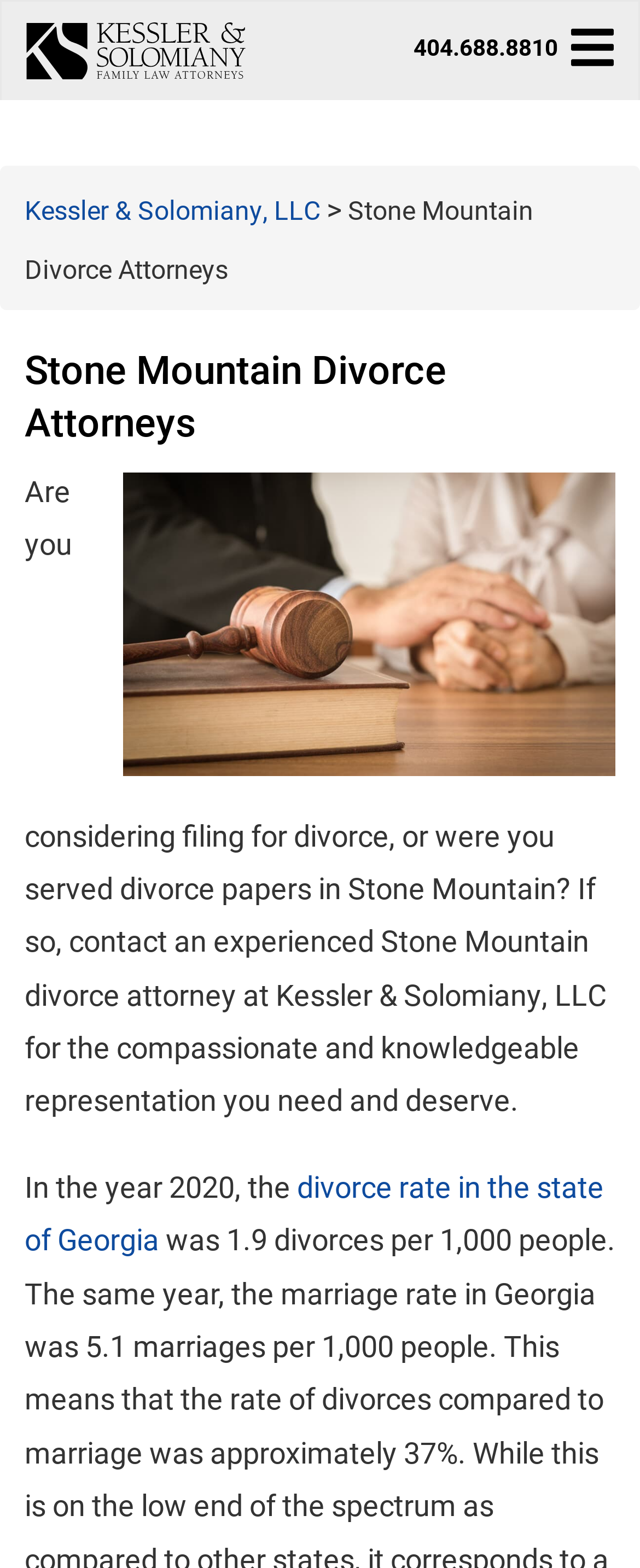What is the state mentioned in the webpage?
Answer the question with a single word or phrase, referring to the image.

Georgia